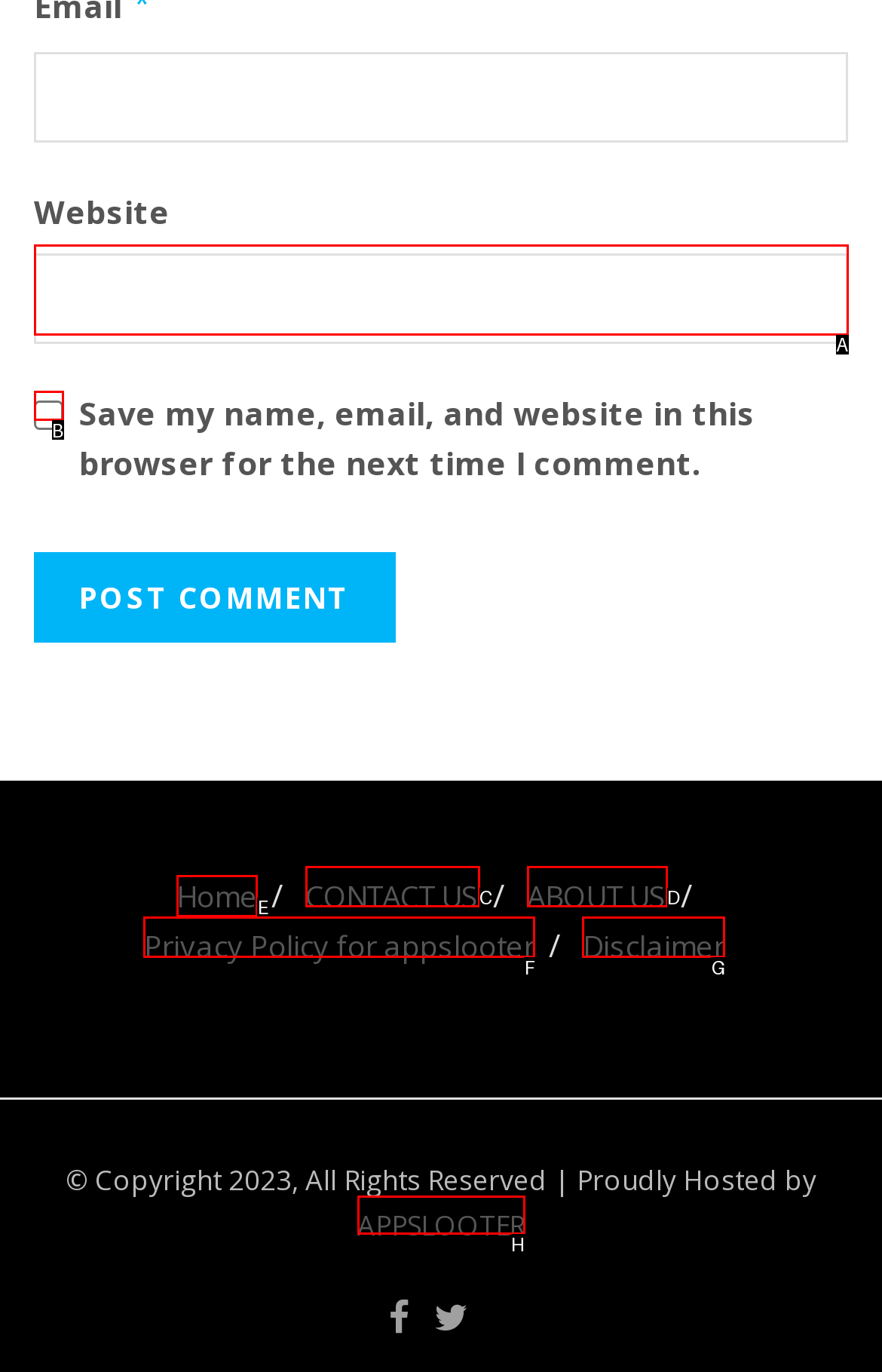Tell me the letter of the UI element to click in order to accomplish the following task: Go to home page
Answer with the letter of the chosen option from the given choices directly.

E